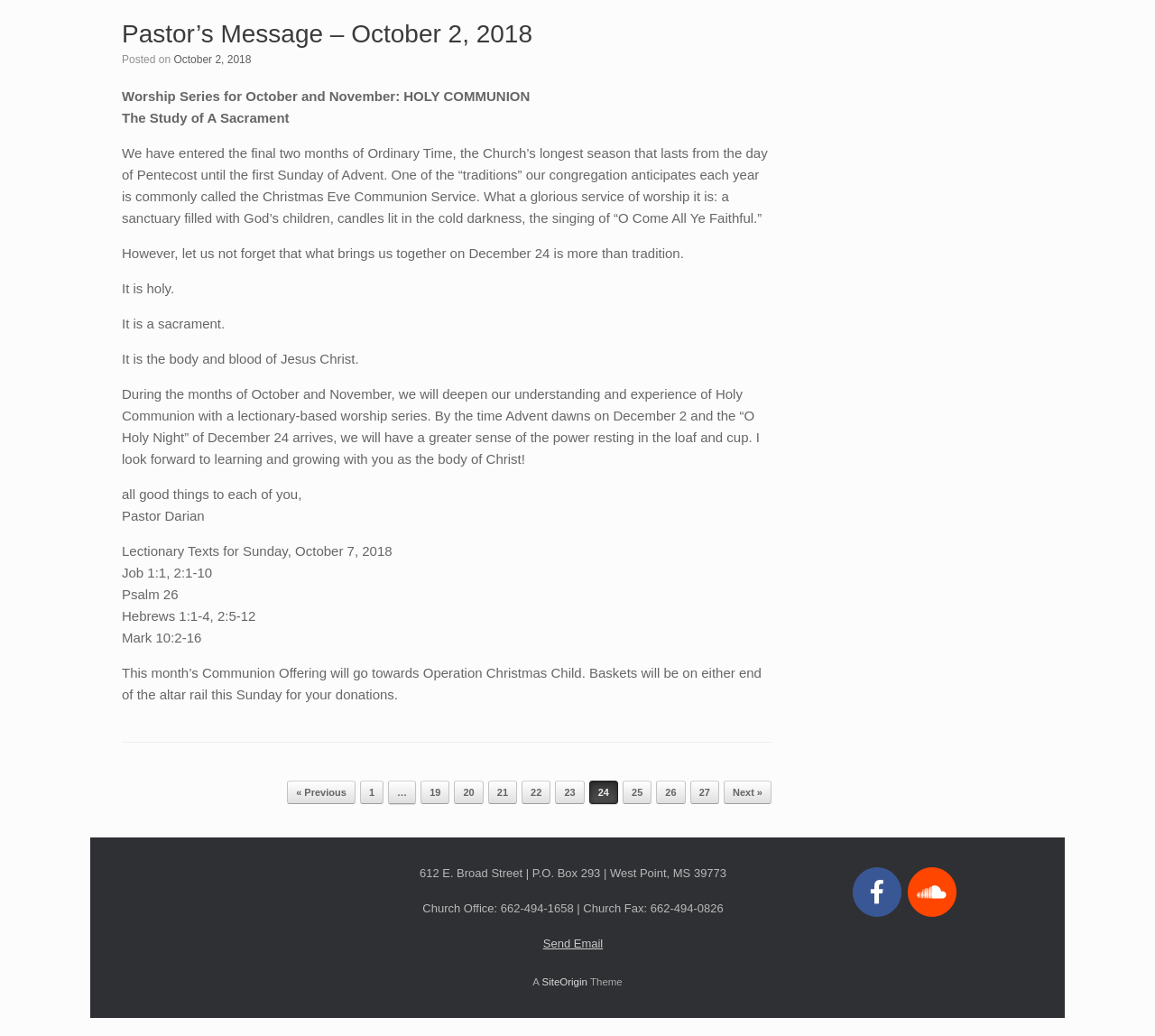Answer the question below in one word or phrase:
What is the address of the church?

612 E. Broad Street | P.O. Box 293 | West Point, MS 39773